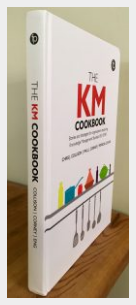Explain what is happening in the image with as much detail as possible.

The image features the book titled "The KM Cookbook," authored by Chris Collison, Paul Corney, and Patricia Eng. This practical guide focuses on knowledge management (KM) and aims to simplify the understanding of KM principles through engaging narratives and tools. The book creatively uses a restaurant metaphor to describe various aspects such as the KM standard and relevant stakeholders, making it an accessible resource for practitioners. The spine of the book is visible, showcasing a clean design with the title prominently displayed in bold red letters, along with illustrative icons representing kitchen elements, symbolizing its theme. The backdrop of the image features a wooden surface, adding a warm, inviting touch.